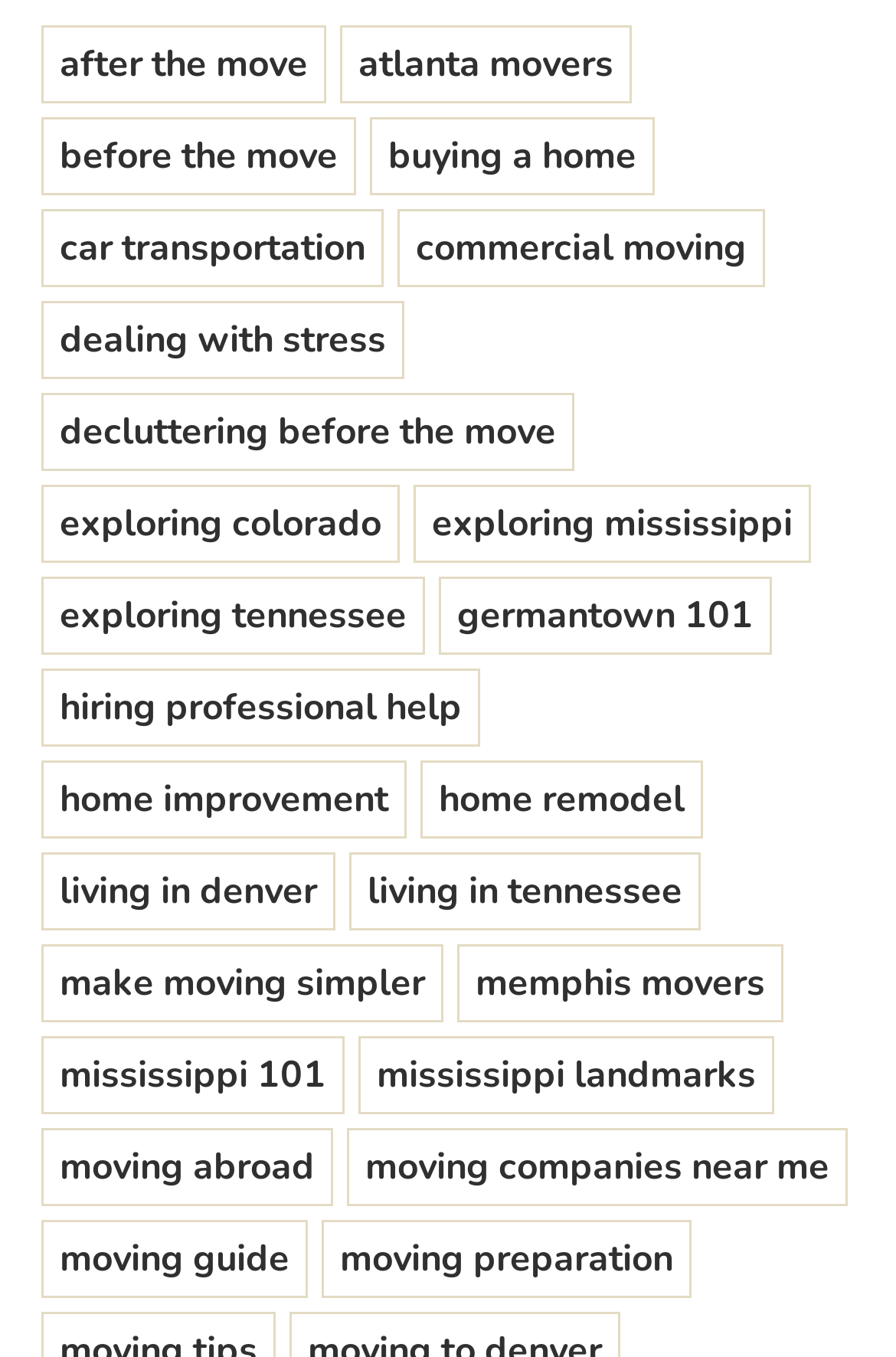Answer the following in one word or a short phrase: 
What is the topic of the link with the most items?

Before the move